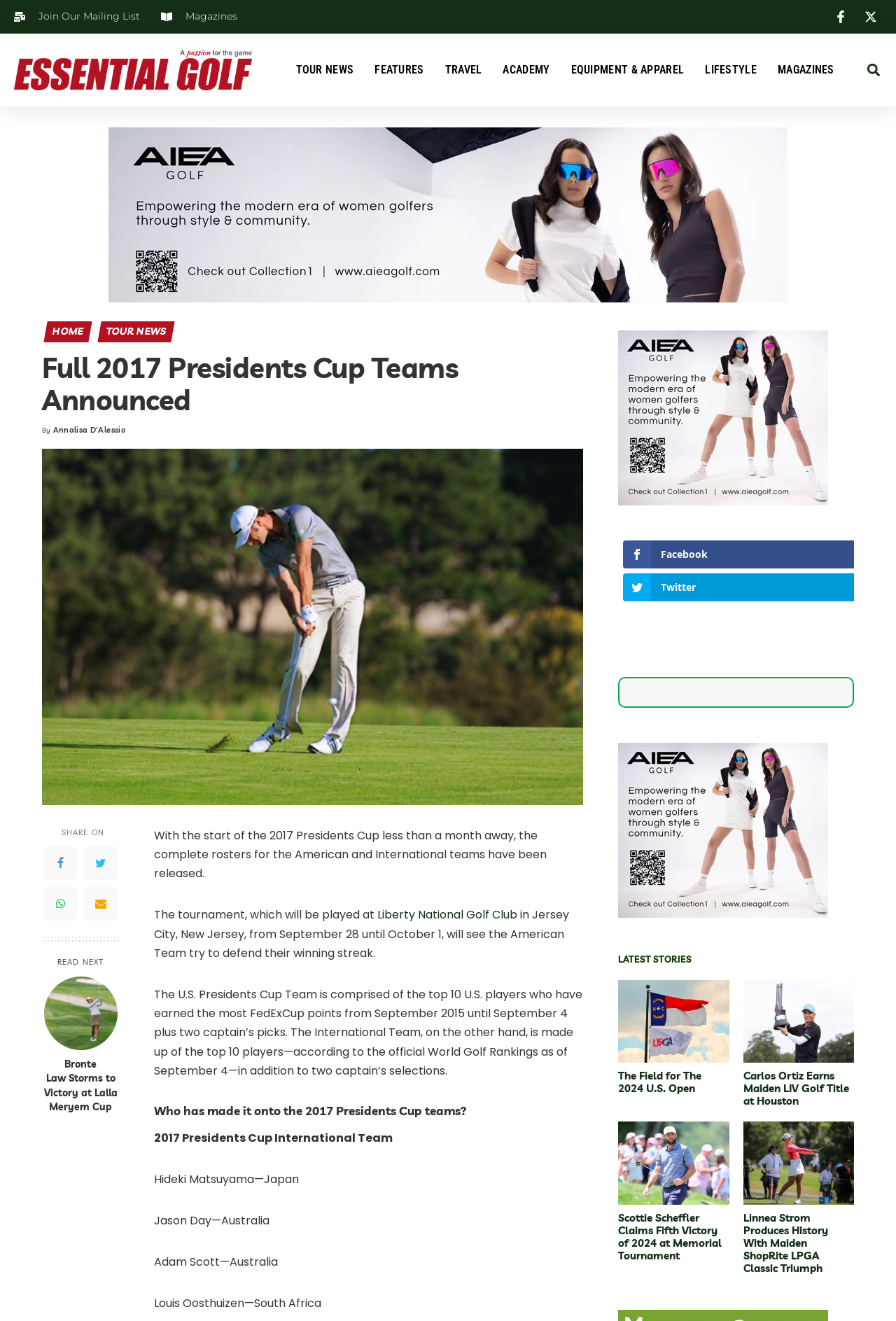Give a concise answer using only one word or phrase for this question:
Who wrote the article?

Annalisa D'Alessio